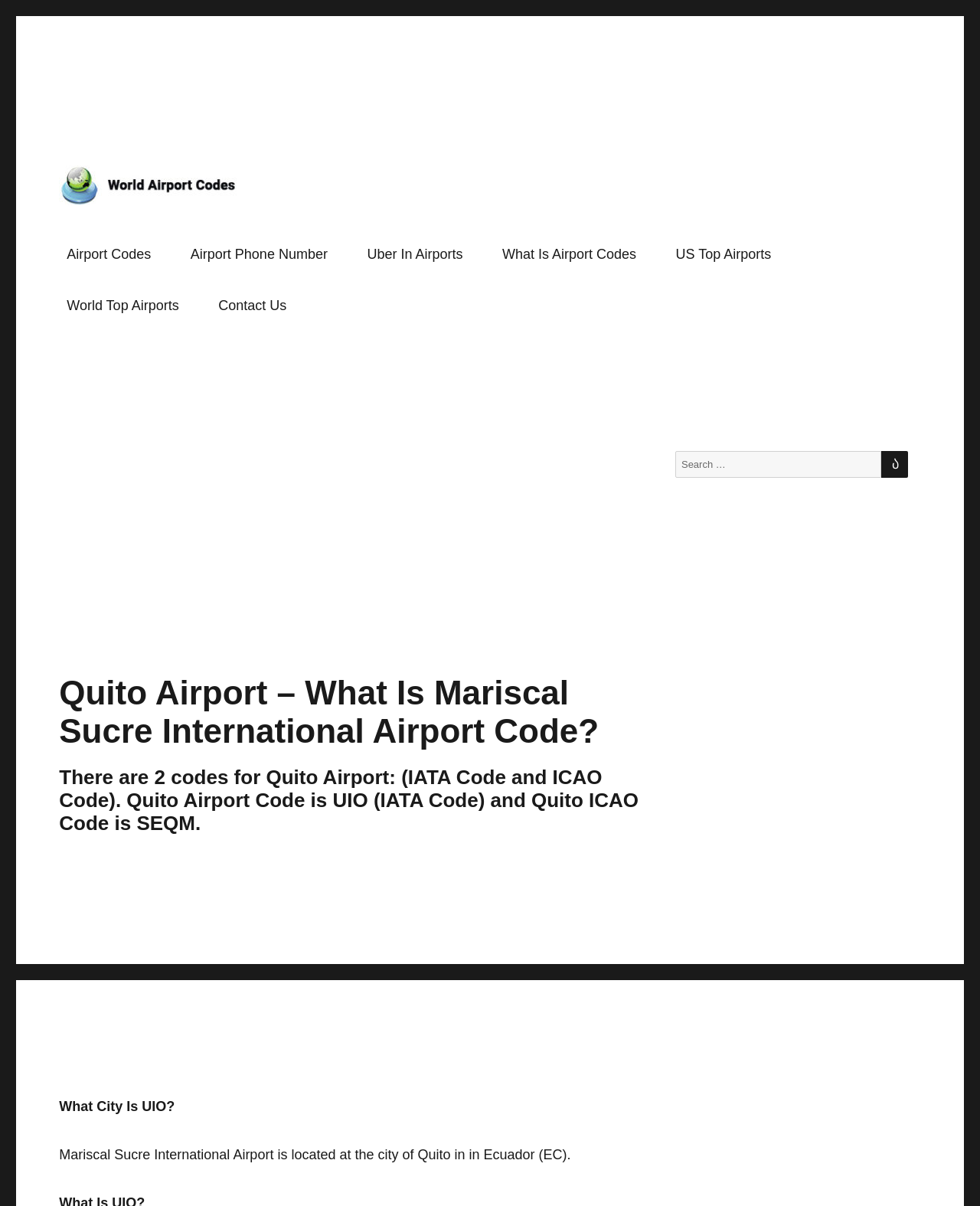Please provide a one-word or short phrase answer to the question:
What is the city where Mariscal Sucre International Airport is located?

Quito